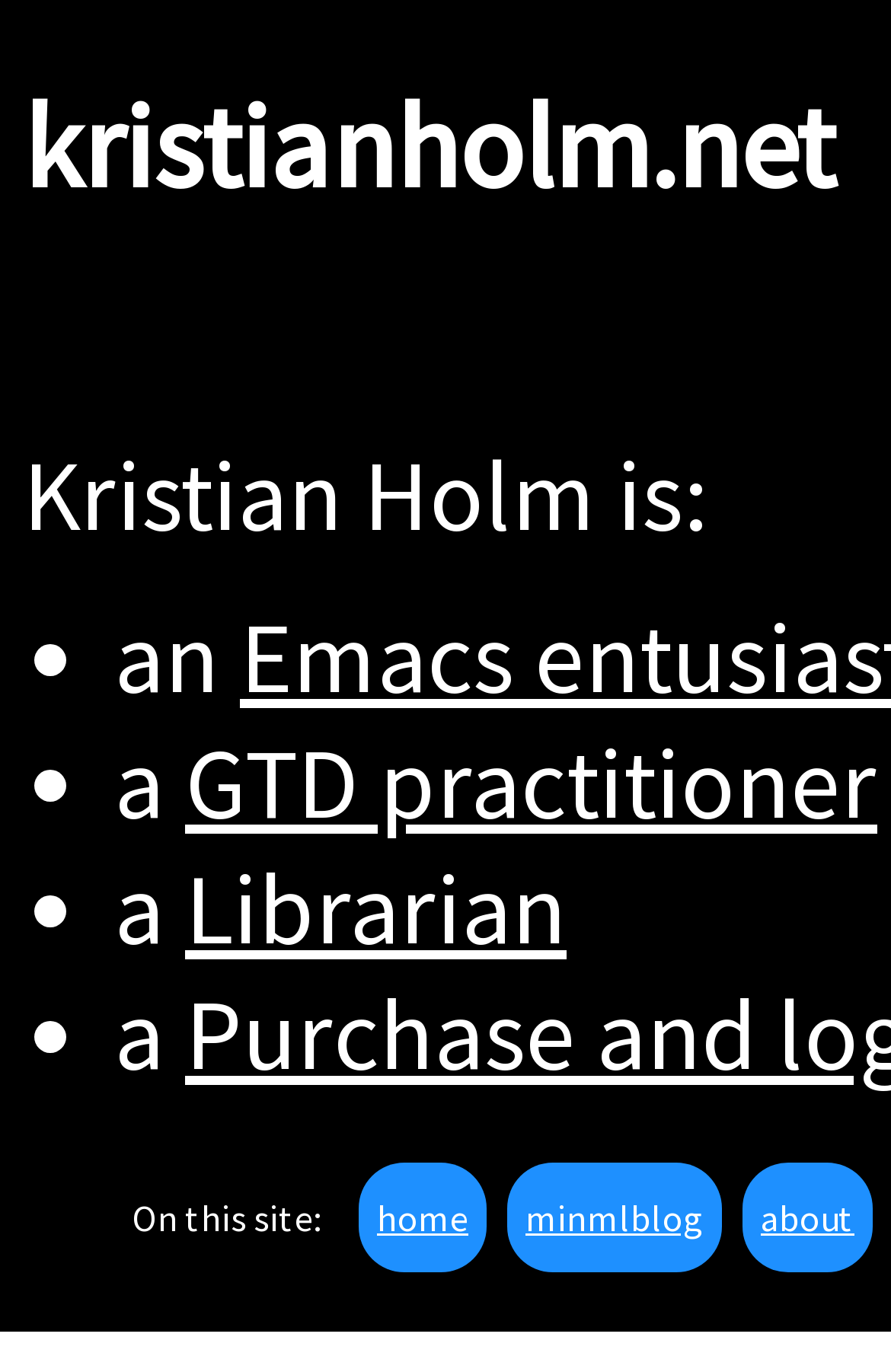Identify the coordinates of the bounding box for the element described below: "GTD practitioner". Return the coordinates as four float numbers between 0 and 1: [left, top, right, bottom].

[0.208, 0.524, 0.985, 0.616]